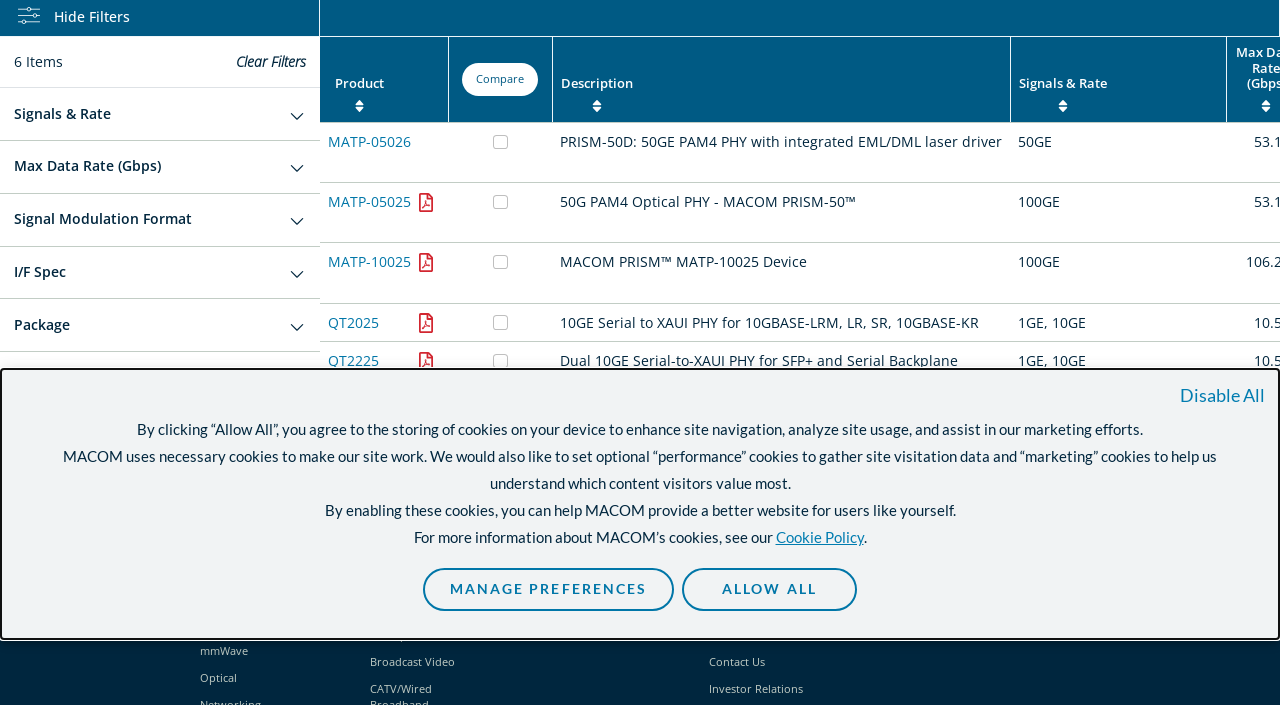Given the webpage screenshot and the description, determine the bounding box coordinates (top-left x, top-left y, bottom-right x, bottom-right y) that define the location of the UI element matching this description: MATP-10025

[0.256, 0.358, 0.321, 0.385]